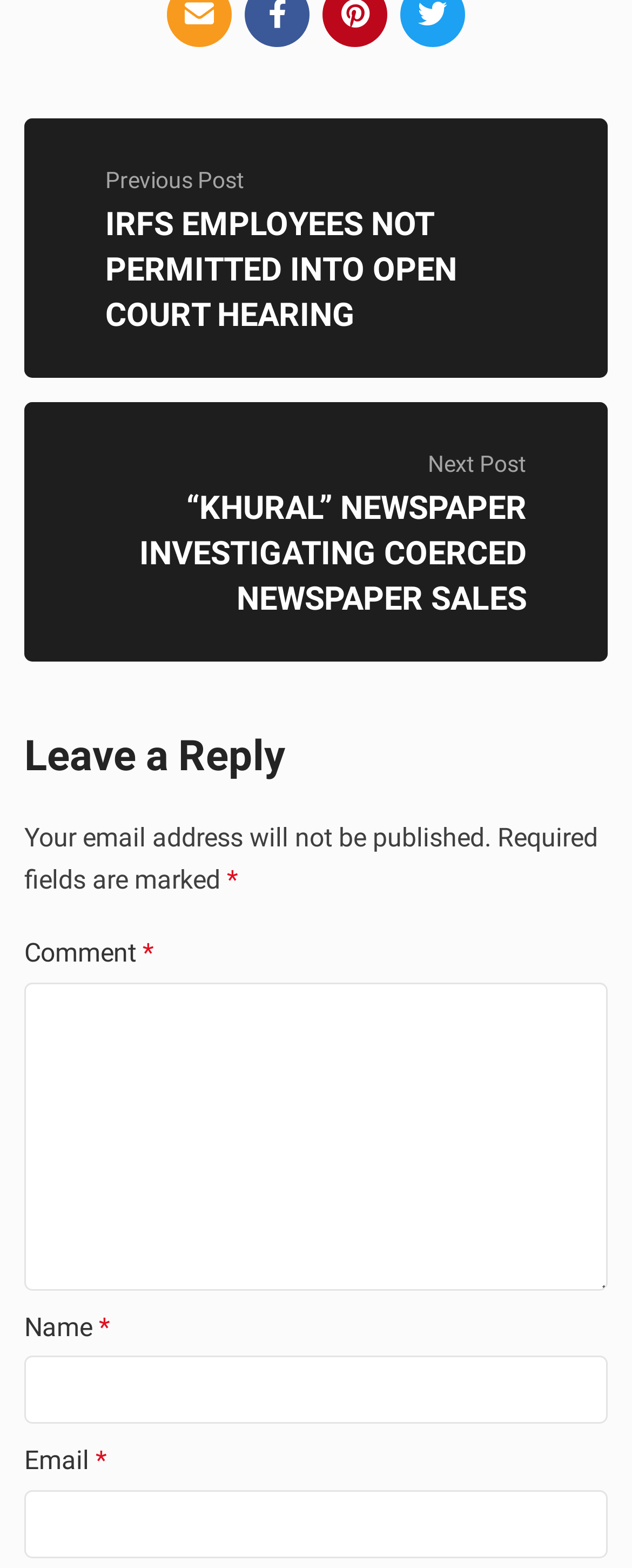Identify and provide the bounding box coordinates of the UI element described: "parent_node: Comment * name="comment"". The coordinates should be formatted as [left, top, right, bottom], with each number being a float between 0 and 1.

[0.038, 0.626, 0.962, 0.823]